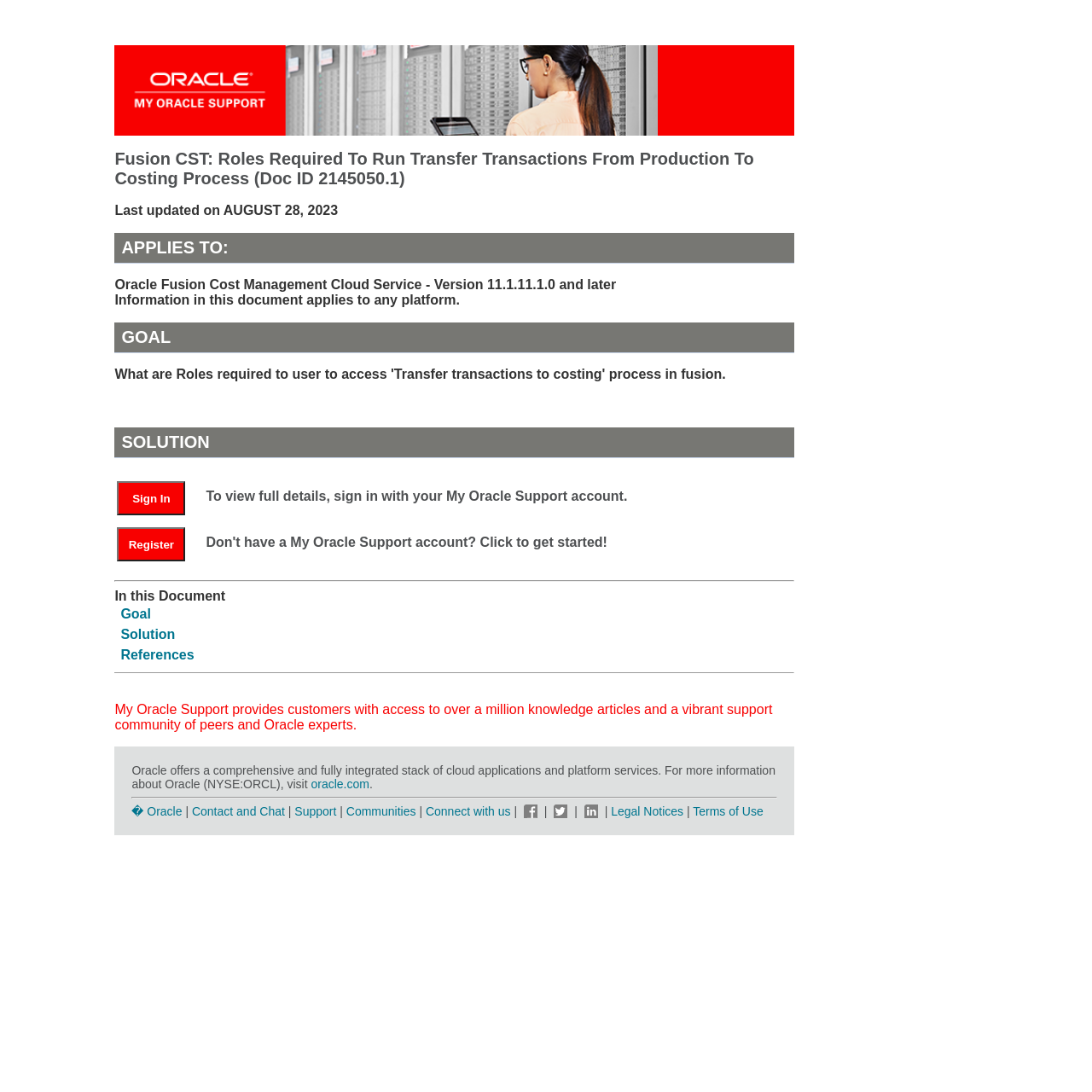What is the version of Oracle Fusion Cost Management Cloud Service?
Using the image as a reference, give an elaborate response to the question.

The version of Oracle Fusion Cost Management Cloud Service is mentioned in the text 'Oracle Fusion Cost Management Cloud Service - Version 11.1.11.1.0 and later' which is under the 'APPLIES TO:' heading.